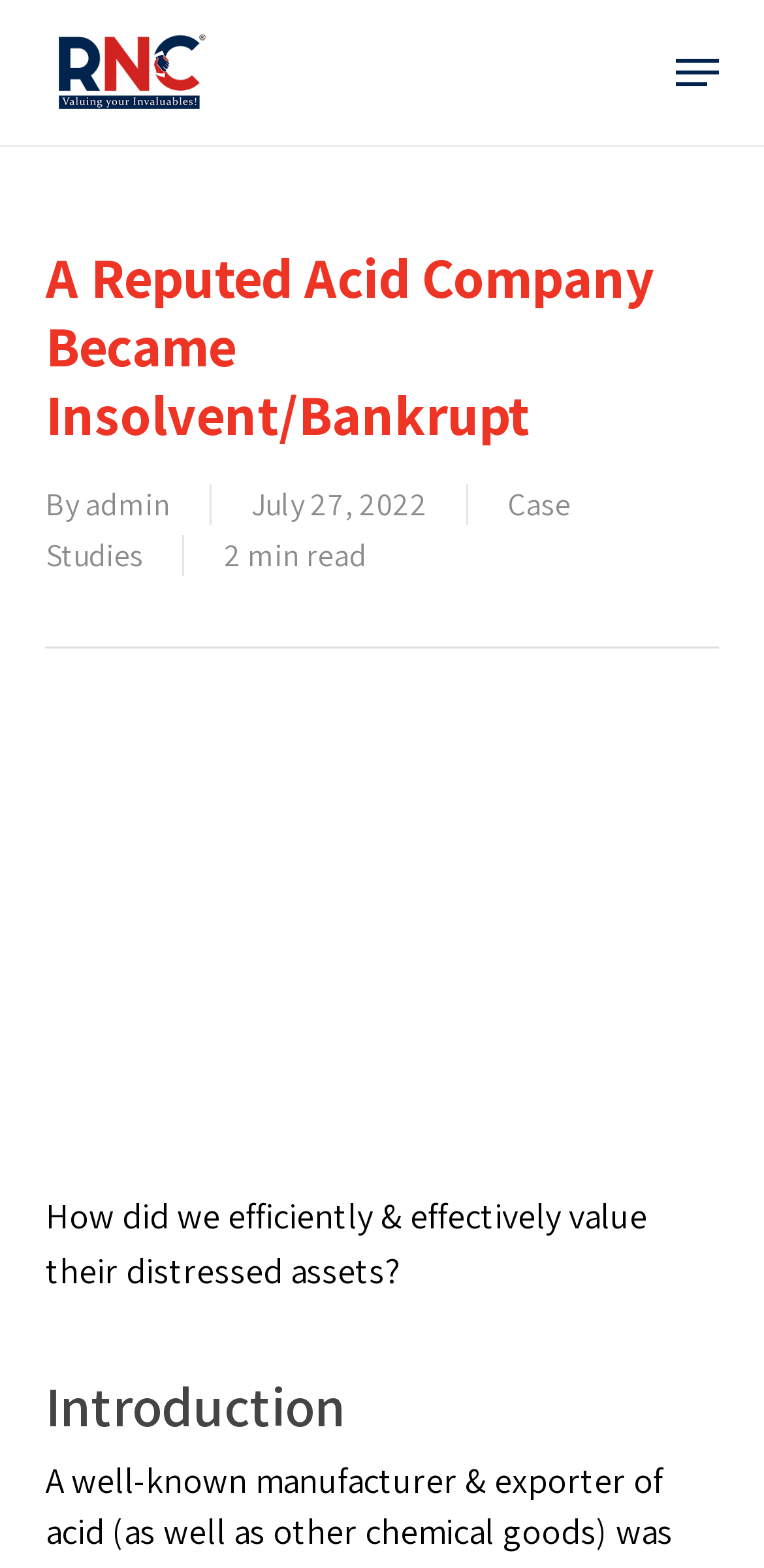Determine the main headline of the webpage and provide its text.

A Reputed Acid Company Became Insolvent/Bankrupt